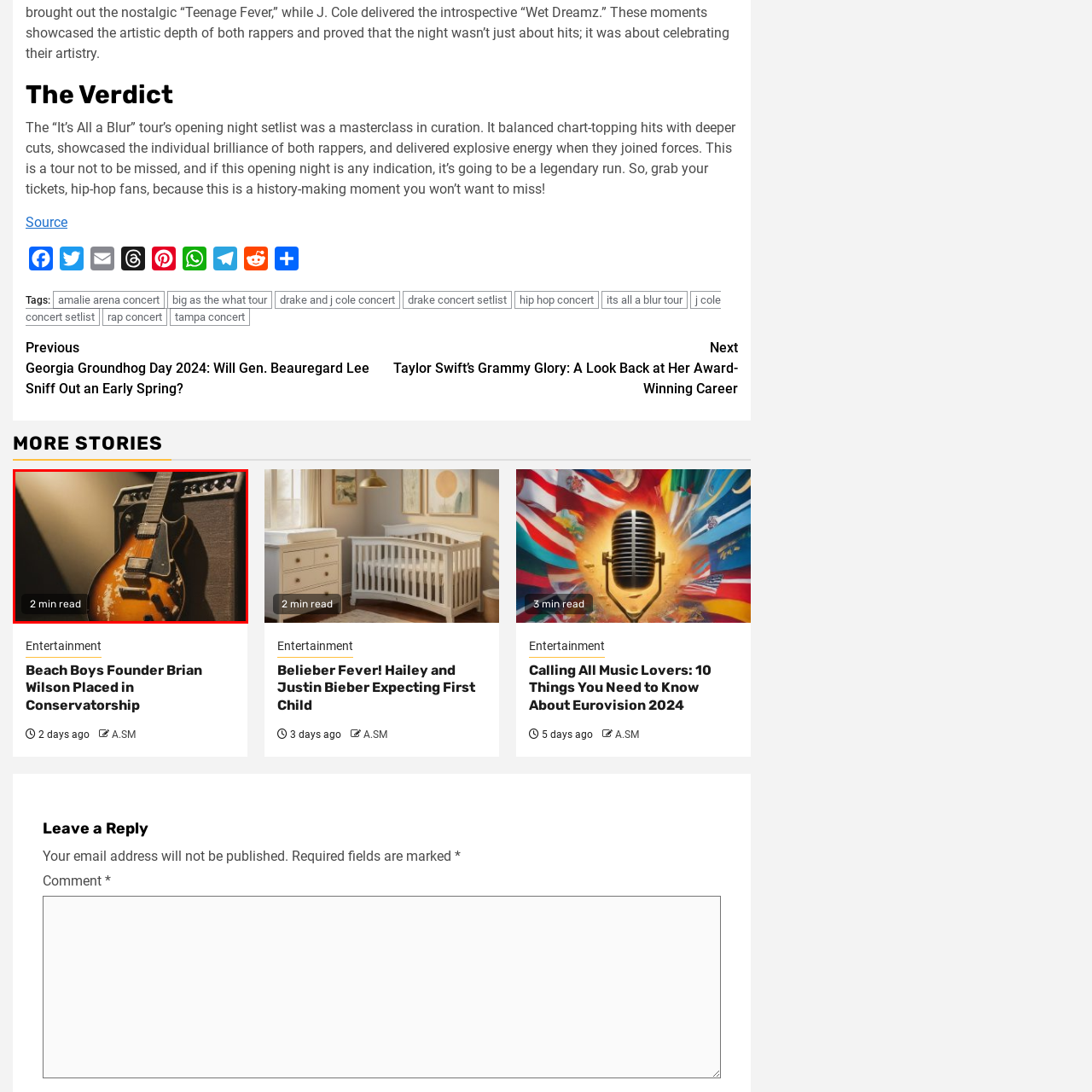What is located below the guitar?
Please analyze the image within the red bounding box and respond with a detailed answer to the question.

According to the caption, below the guitar, a label indicates a brief reading time of '2 min read', which suggests that the label is providing information about the accompanying written piece.